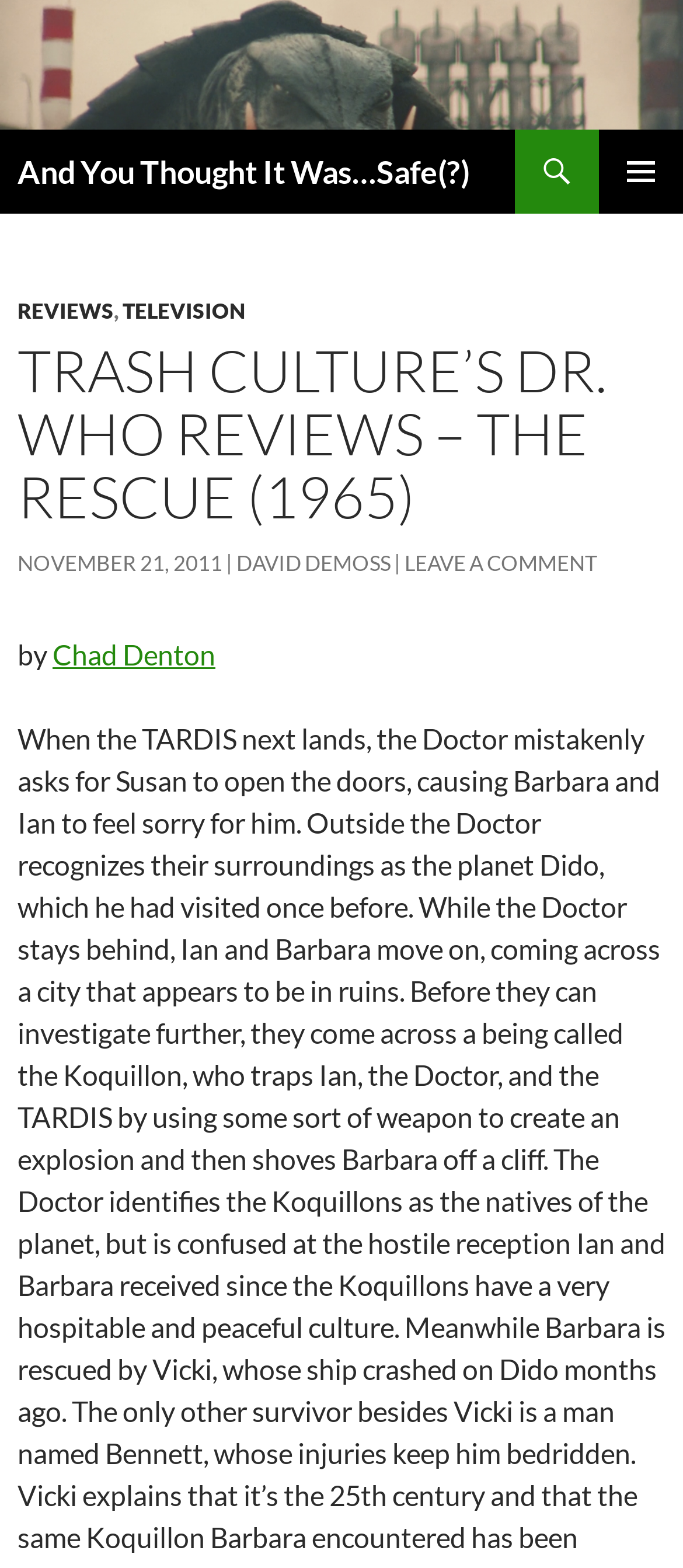Given the description of a UI element: "Chad Denton", identify the bounding box coordinates of the matching element in the webpage screenshot.

[0.077, 0.407, 0.315, 0.428]